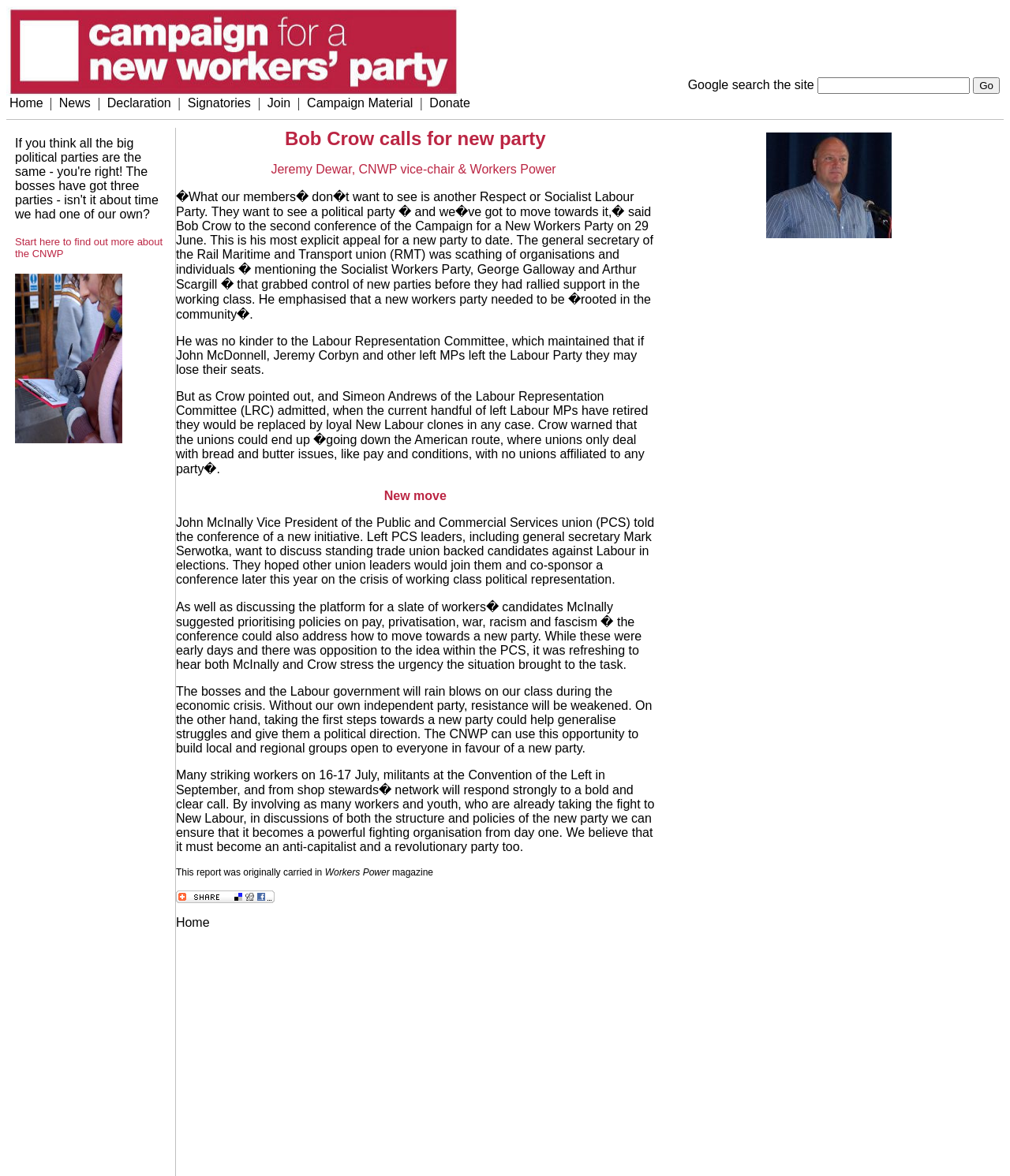Please provide a detailed answer to the question below by examining the image:
What is the suggested approach to create a new workers' party?

The answer can be found in the blockquote section, where it is mentioned that 'a new workers party needed to be “rooted in the community”' and also that 'the CNWP can use this opportunity to build local and regional groups open to everyone in favour of a new party'.